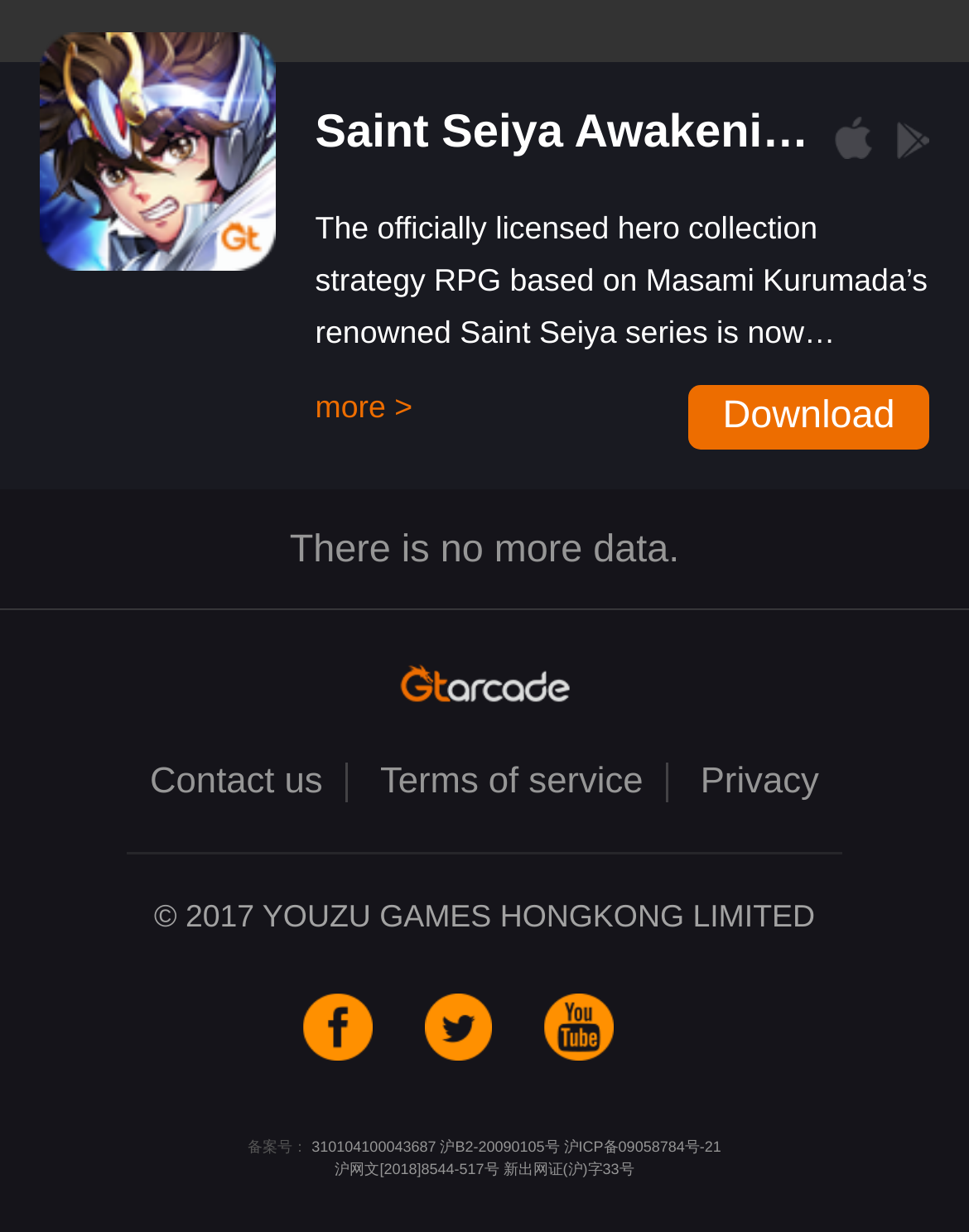Please answer the following question using a single word or phrase: 
What is the name of the game?

Saint Seiya Awakening: Knights of the Zodiac